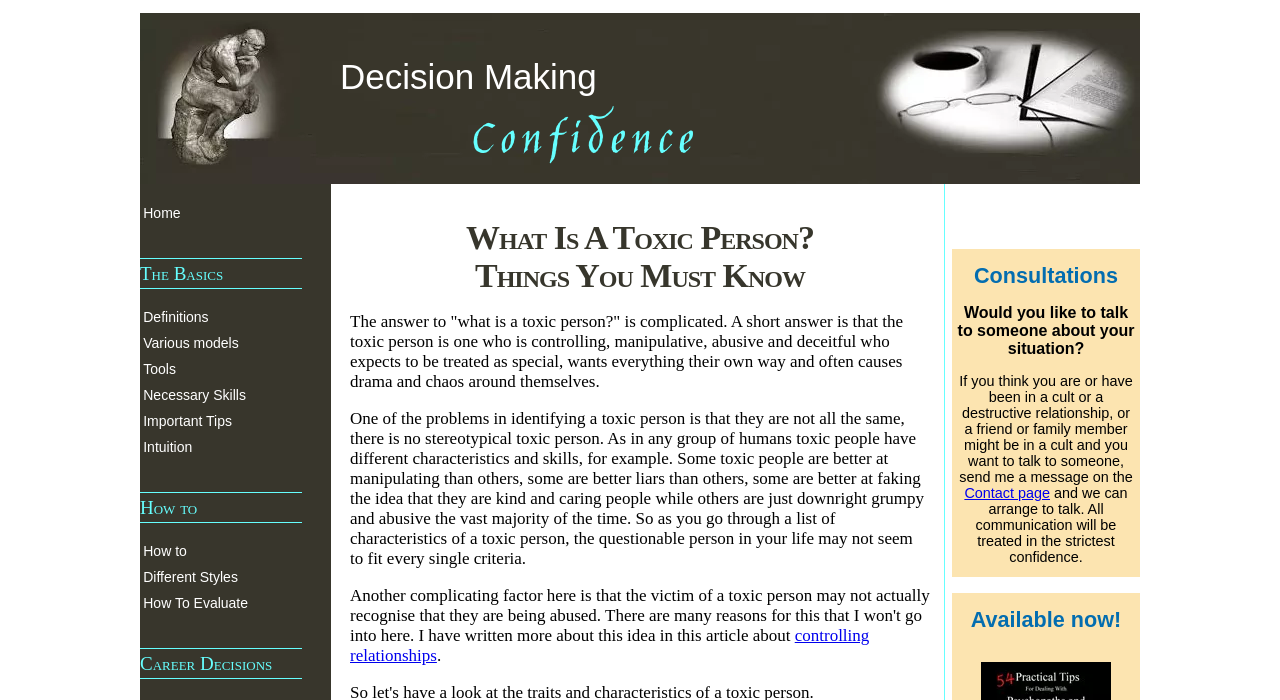Please identify the bounding box coordinates of the element I need to click to follow this instruction: "Contact through 'Contact page'".

[0.753, 0.692, 0.82, 0.715]